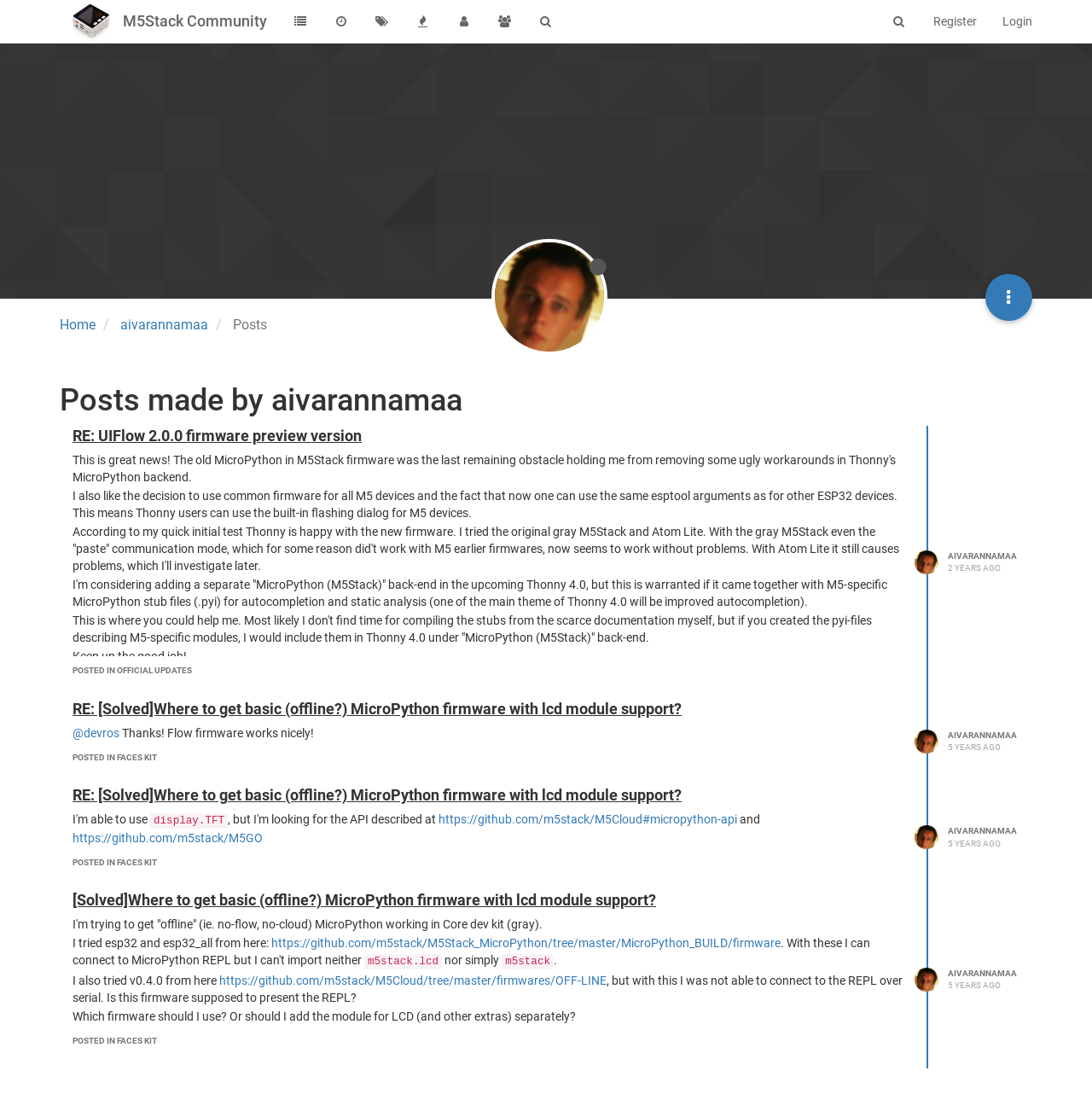What is the status of the user aivarannamaa?
Using the image as a reference, answer with just one word or a short phrase.

Offline